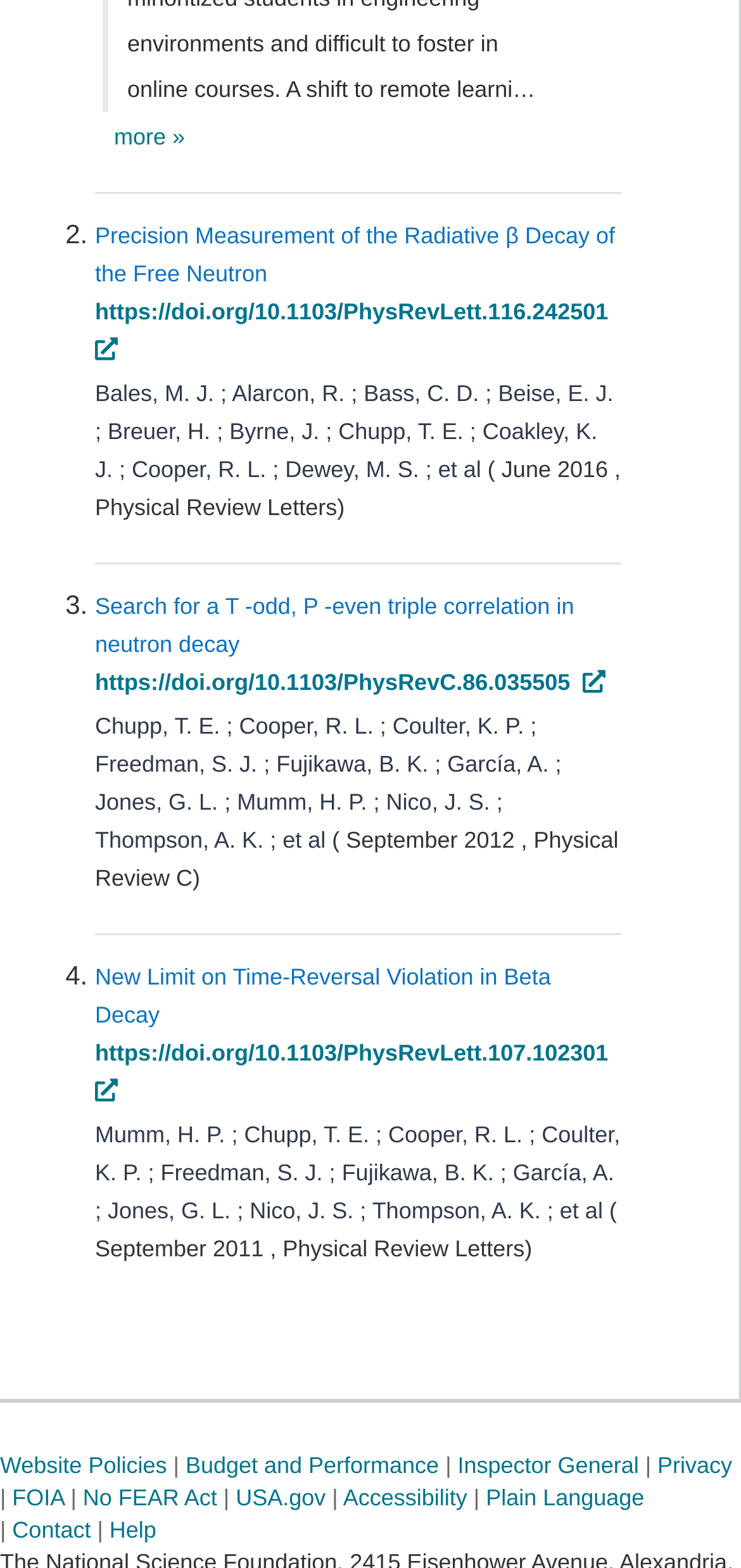Find the bounding box coordinates of the element's region that should be clicked in order to follow the given instruction: "visit elsewhere". The coordinates should consist of four float numbers between 0 and 1, i.e., [left, top, right, bottom].

None